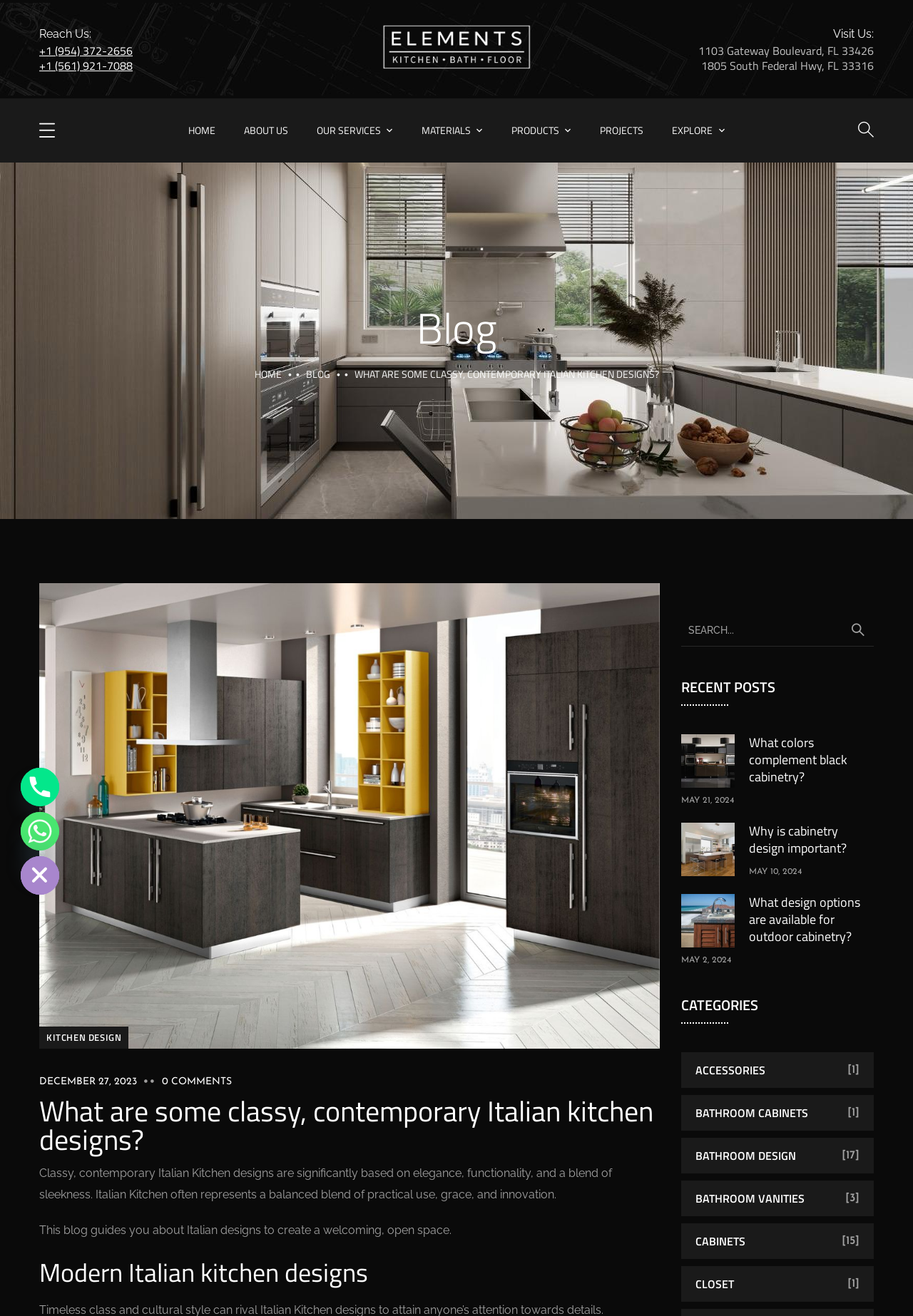Provide a single word or phrase to answer the given question: 
What is the phone number to reach the company?

+1 (954) 372-2656